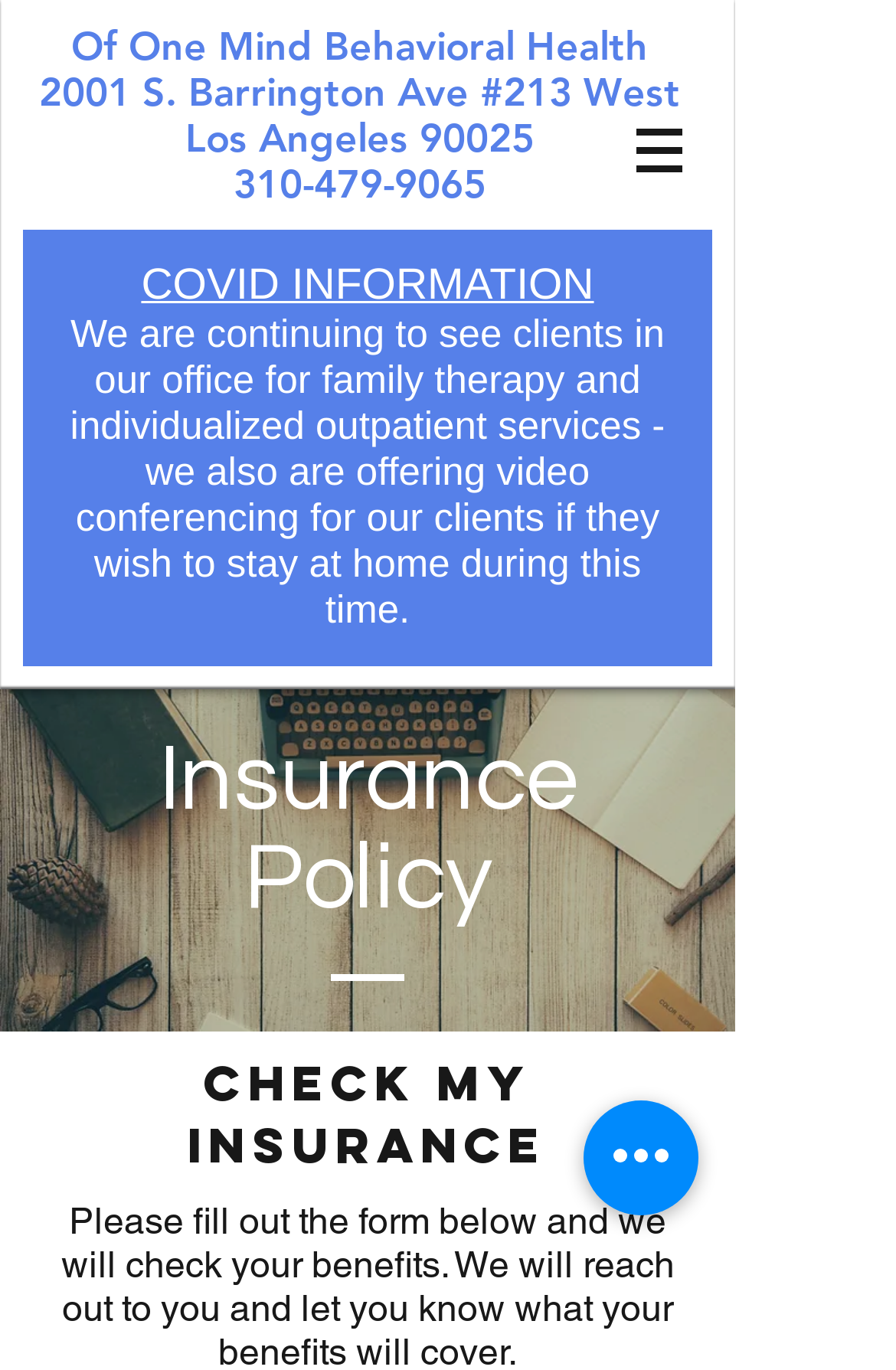Use a single word or phrase to answer the question:
What is the address of Of One Mind Behavioral Health?

2001 S. Barrington Ave #213 West Los Angeles 90025